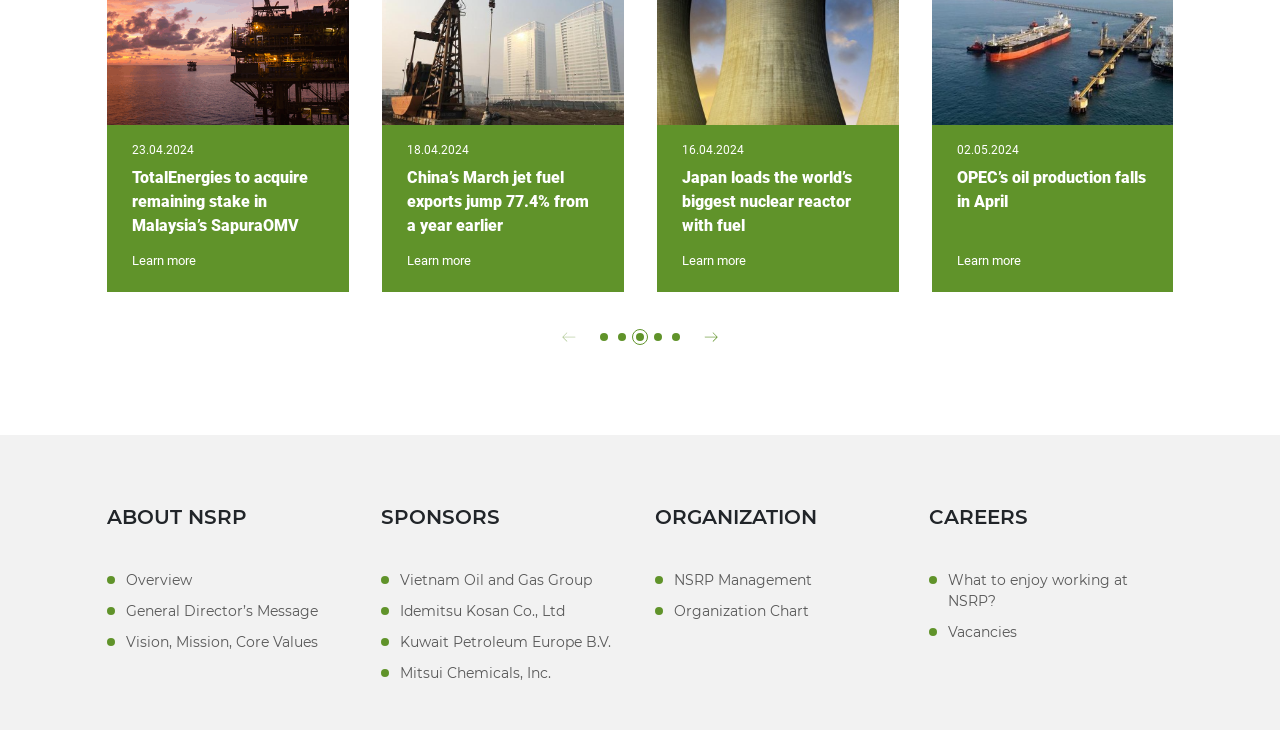Determine the bounding box coordinates of the element's region needed to click to follow the instruction: "read about NSRP". Provide these coordinates as four float numbers between 0 and 1, formatted as [left, top, right, bottom].

[0.083, 0.692, 0.193, 0.725]